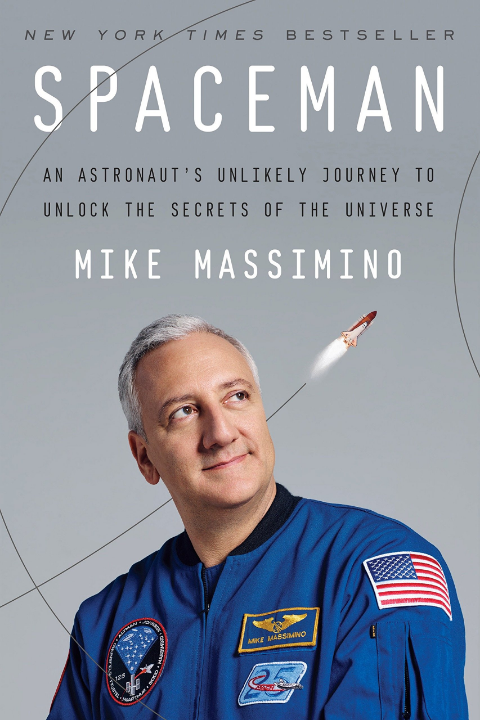Please provide a one-word or short phrase answer to the question:
What is the occupation of Mike Massimino?

astronaut